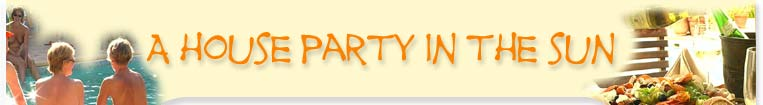Outline with detail what the image portrays.

The image features a vibrant and inviting header titled "A House Party in the Sun," set against a warm and sunny backdrop. The playful, orange-colored font conveys a sense of joy and celebration, perfectly capturing the essence of a fun gathering. The design is accentuated by images of individuals enjoying the sun, suggesting a lively outdoor atmosphere, likely near a pool or beachfront. To the right, delicious summer dishes and refreshments are hinted at, enhancing the festive mood of the event. This header beautifully encapsulates the idea of enjoying food, friendship, and the great outdoors at a sunny party.